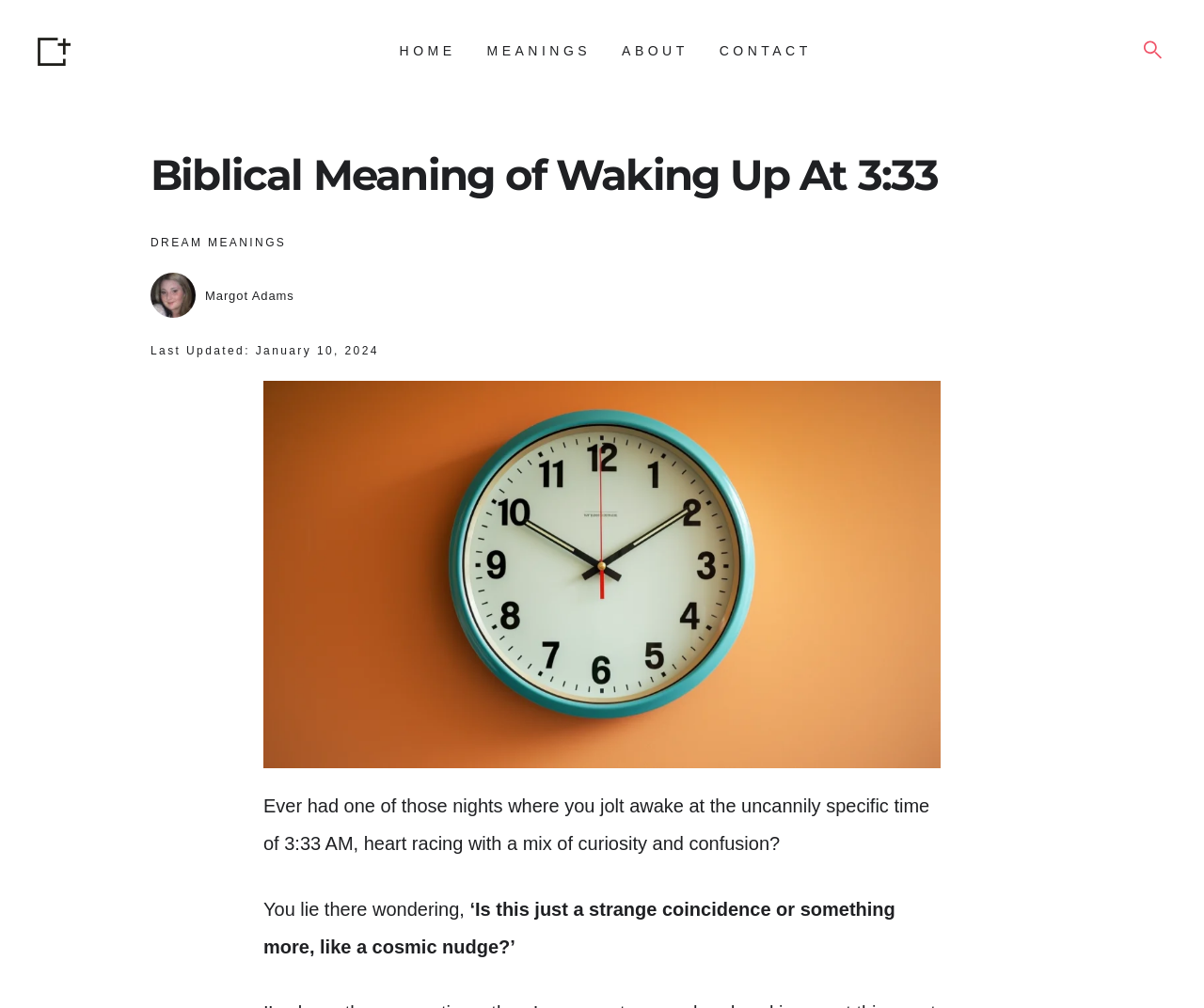Identify the bounding box coordinates of the element to click to follow this instruction: 'click the logo'. Ensure the coordinates are four float values between 0 and 1, provided as [left, top, right, bottom].

[0.016, 0.019, 0.074, 0.082]